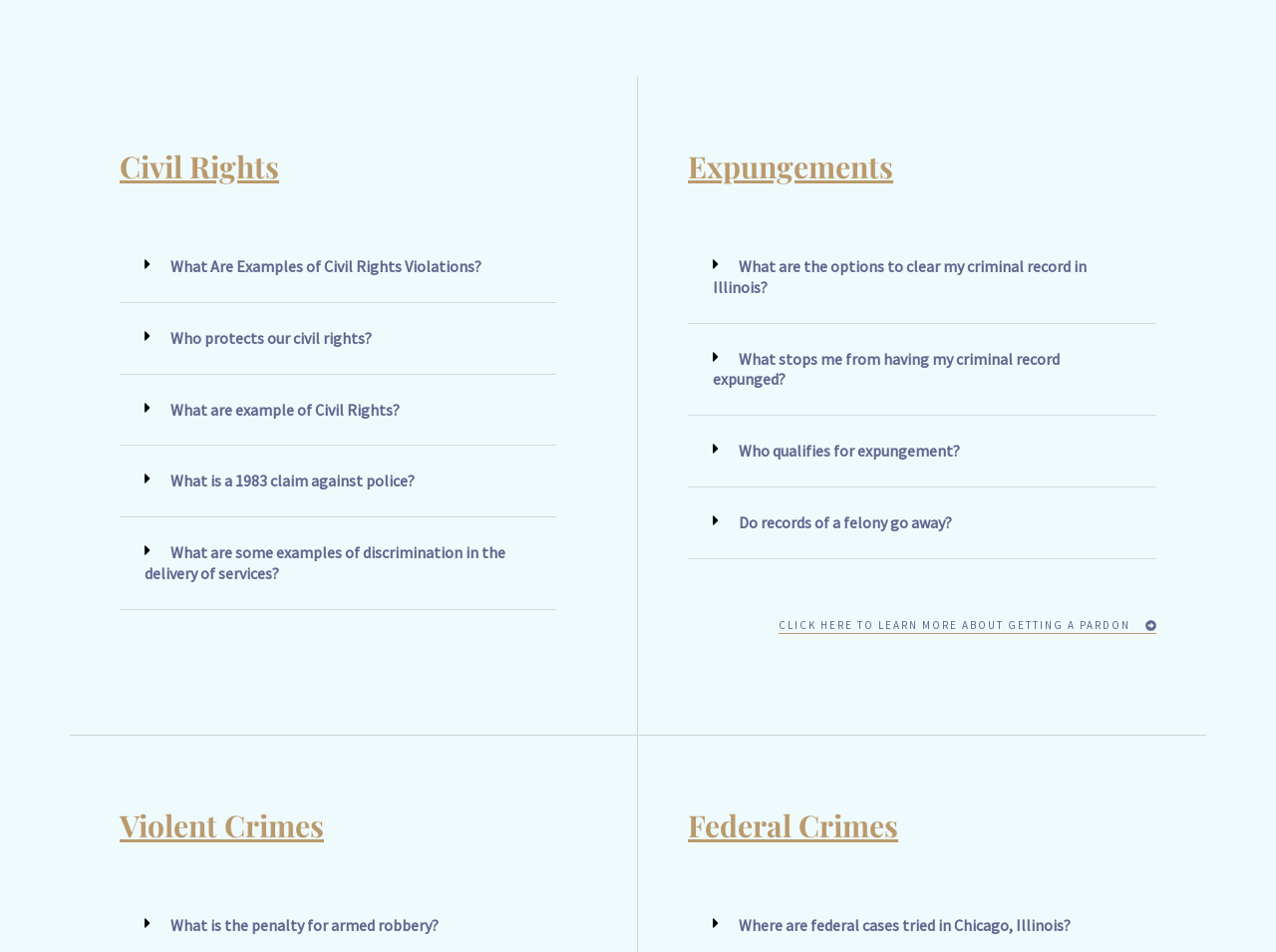What is the topic of the button 'What are examples of Civil Rights?'? Analyze the screenshot and reply with just one word or a short phrase.

Civil Rights